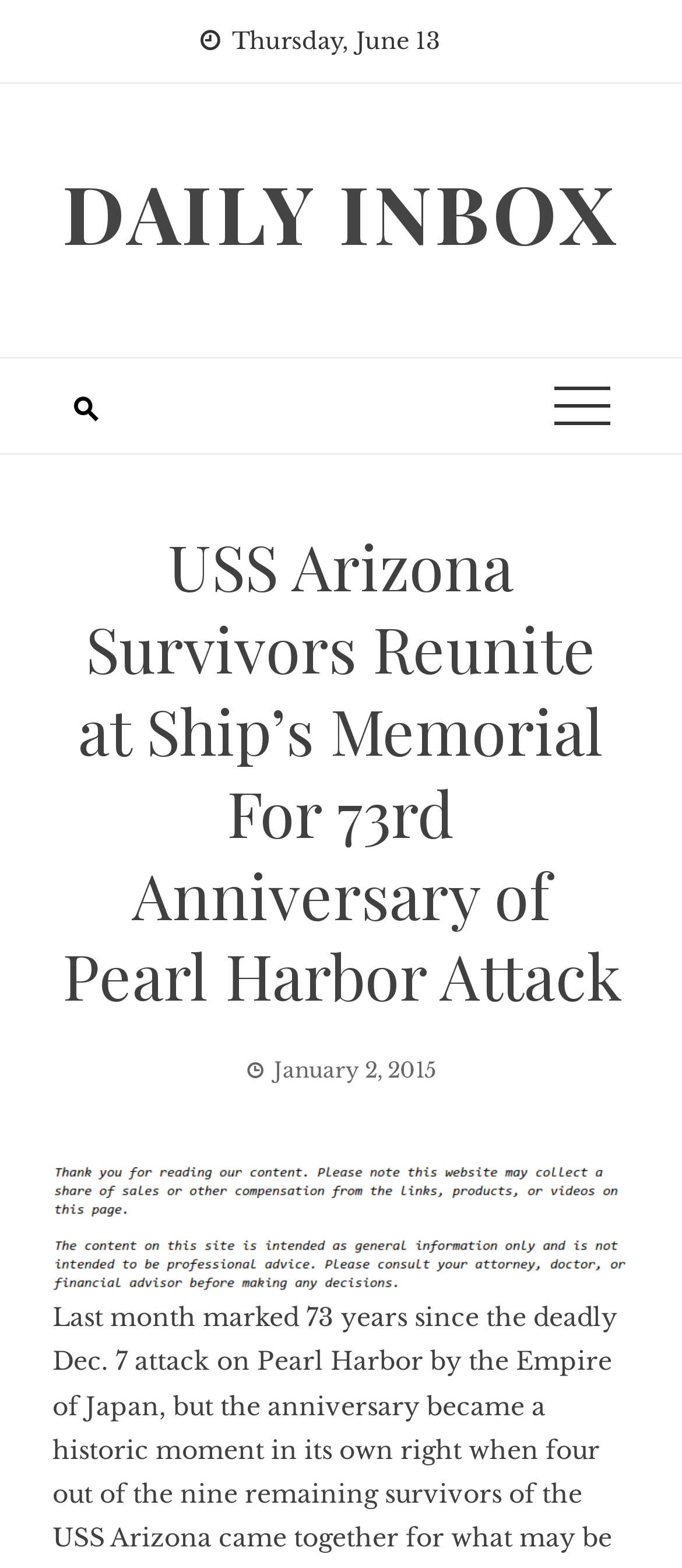Please examine the image and answer the question with a detailed explanation:
What is the anniversary being commemorated?

I read the heading of the webpage, which mentions the '73rd Anniversary of Pearl Harbor Attack', and inferred that this is the anniversary being commemorated.